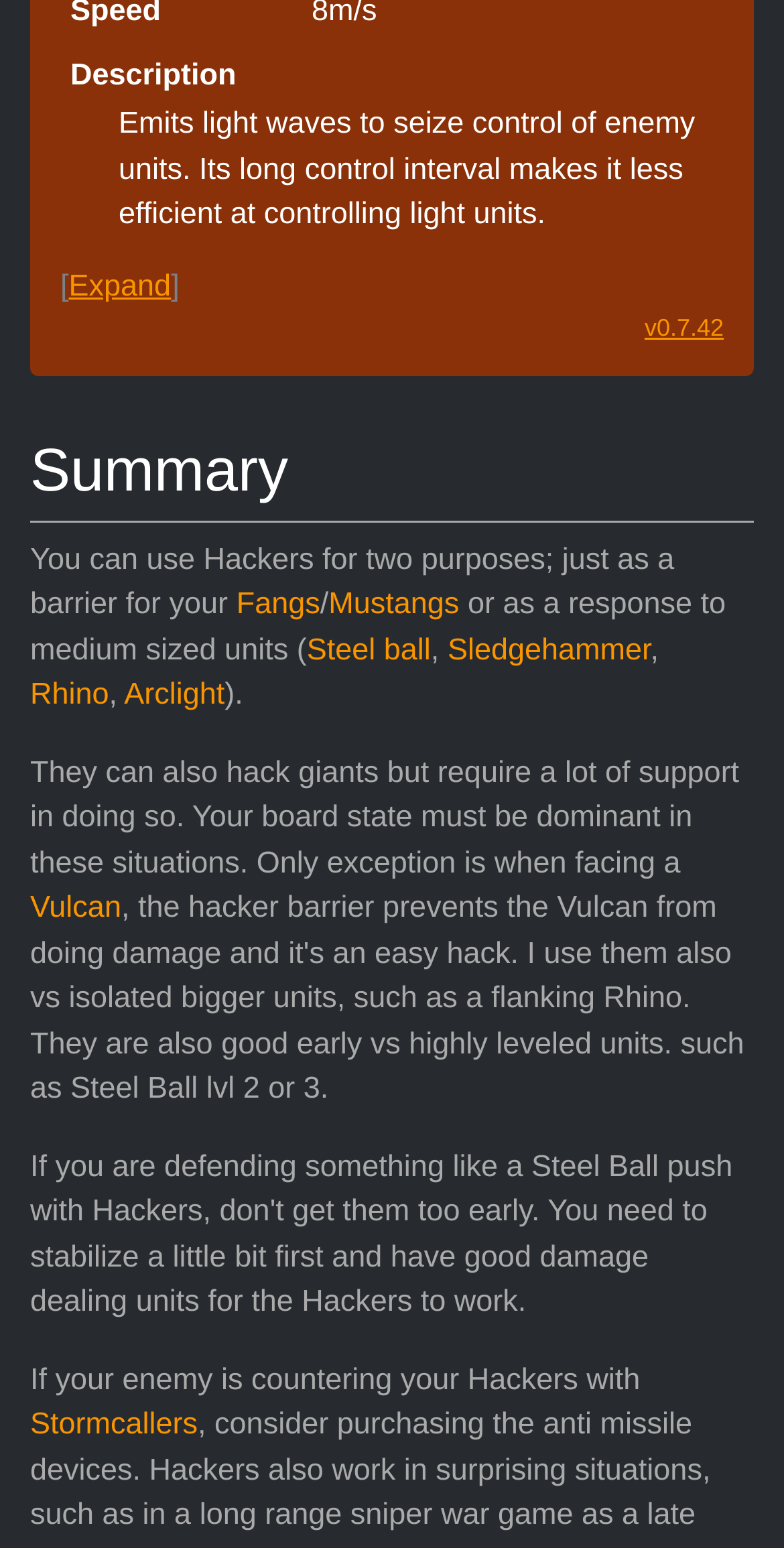Find the bounding box coordinates of the element to click in order to complete this instruction: "Click the link to v0.7.42". The bounding box coordinates must be four float numbers between 0 and 1, denoted as [left, top, right, bottom].

[0.822, 0.203, 0.923, 0.221]